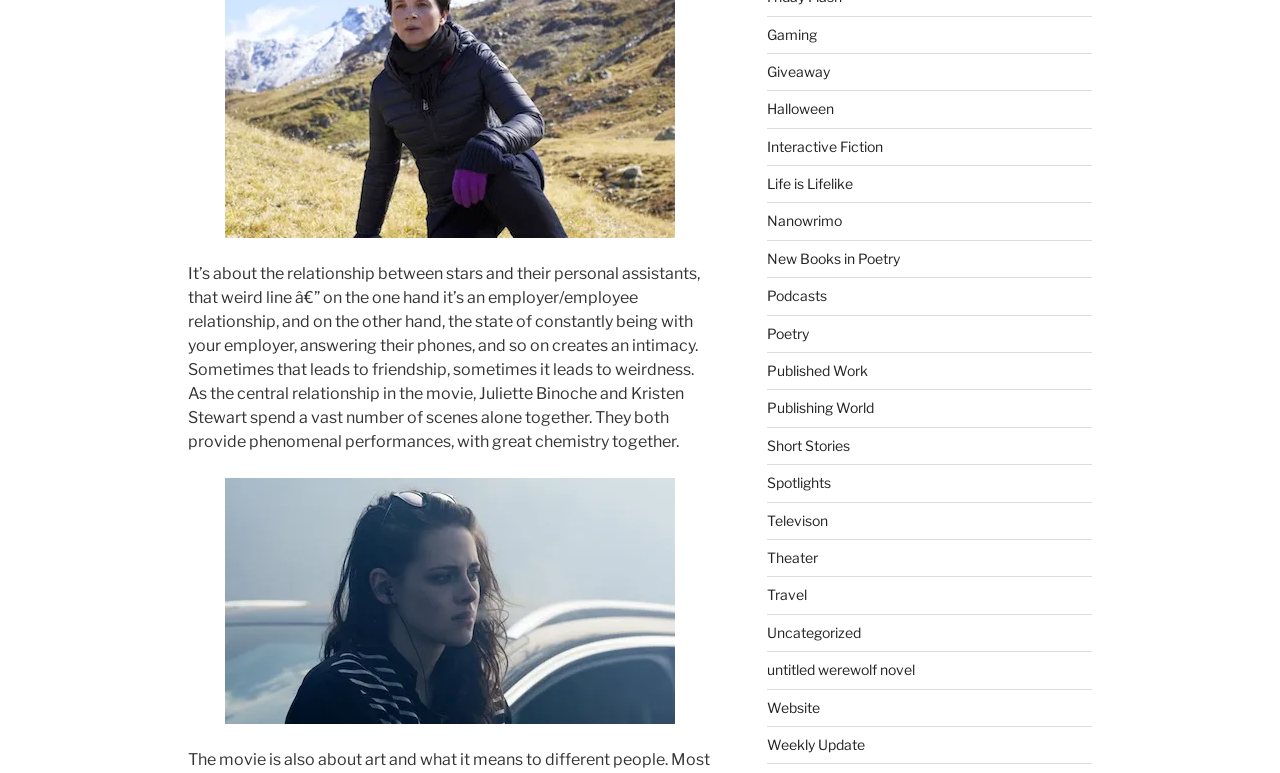Bounding box coordinates are specified in the format (top-left x, top-left y, bottom-right x, bottom-right y). All values are floating point numbers bounded between 0 and 1. Please provide the bounding box coordinate of the region this sentence describes: untitled werewolf novel

[0.599, 0.855, 0.715, 0.877]